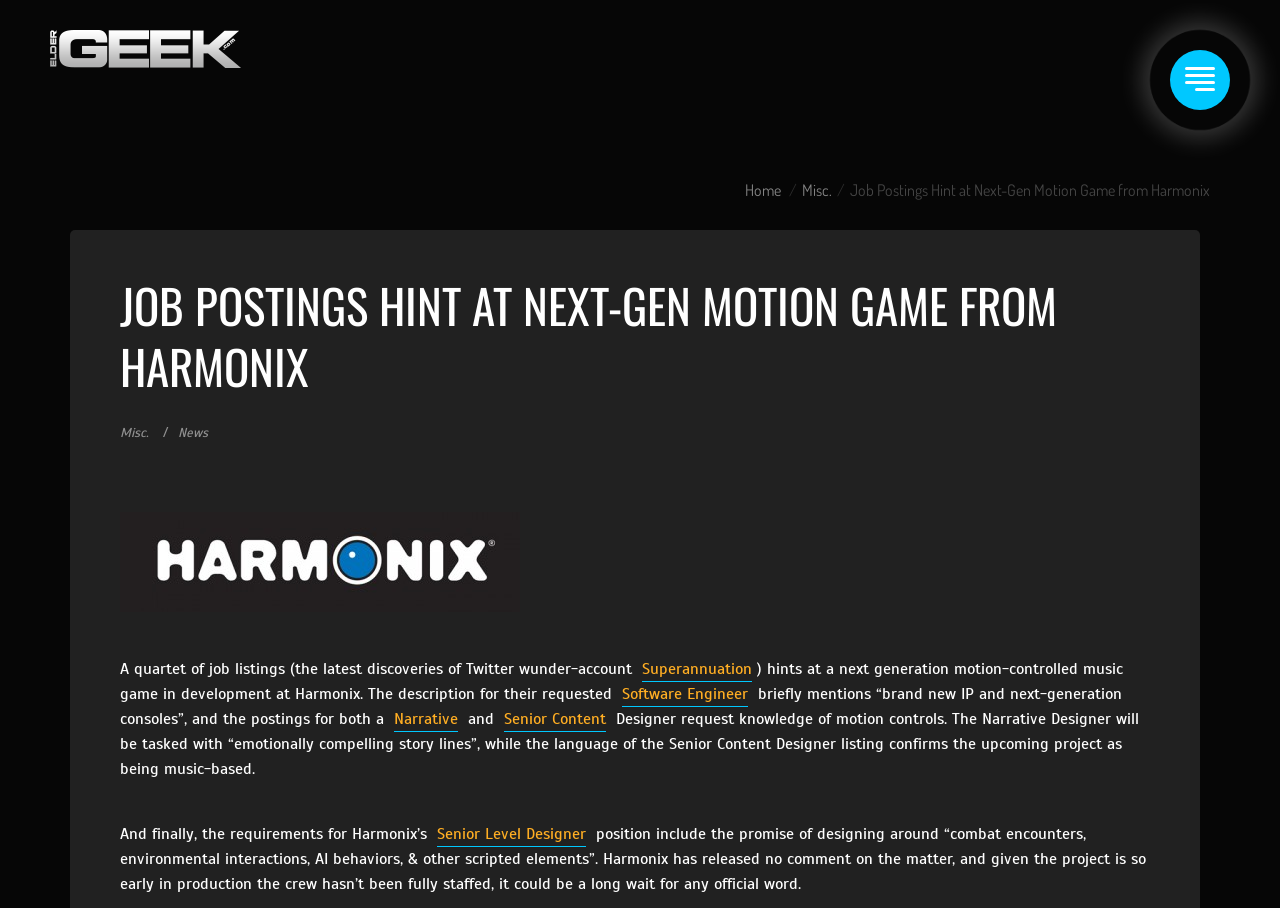Pinpoint the bounding box coordinates for the area that should be clicked to perform the following instruction: "go to Elder-Geek.com homepage".

[0.039, 0.049, 0.188, 0.071]